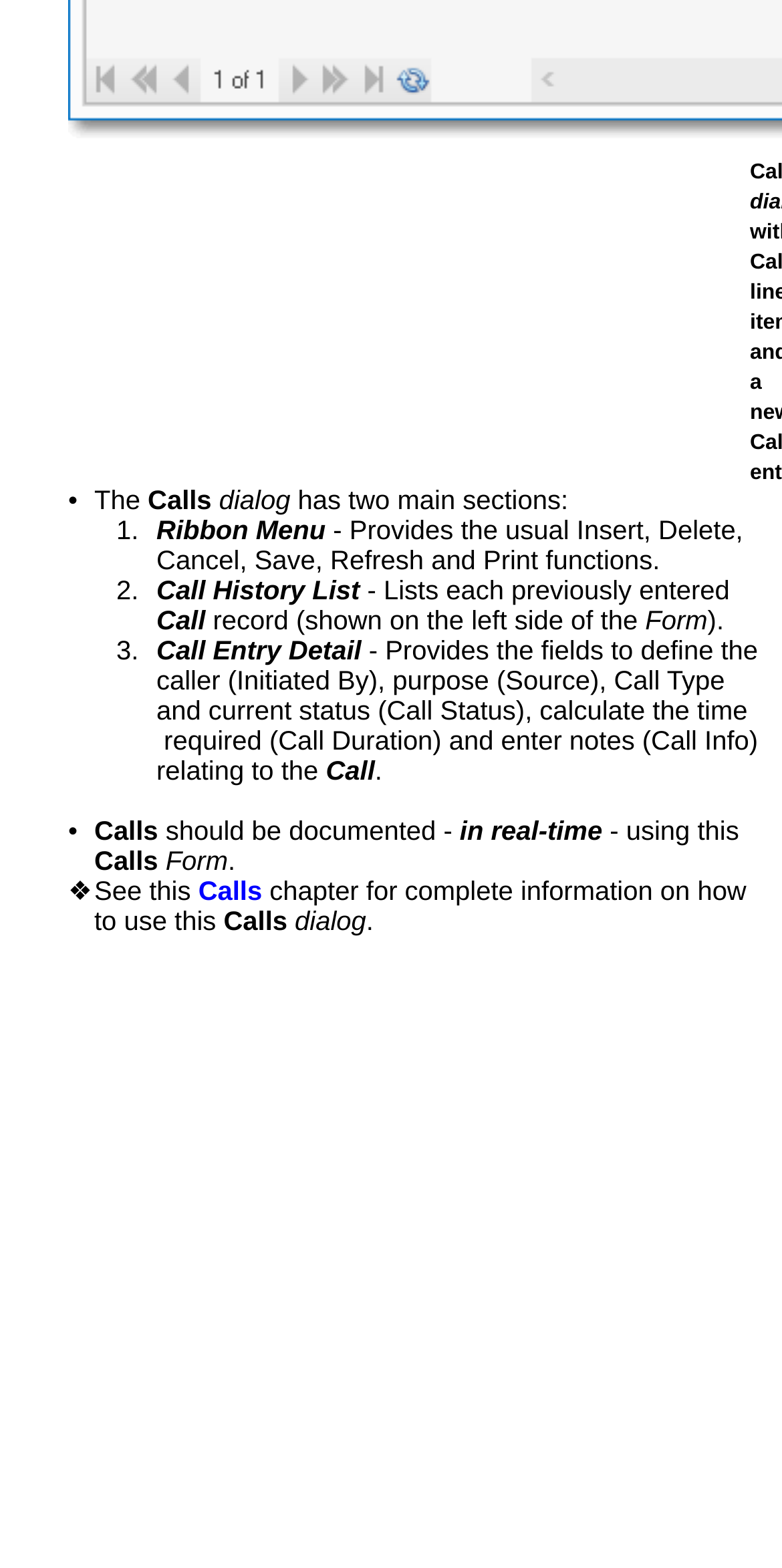Observe the image and answer the following question in detail: What is the recommended time to document calls?

According to the webpage, calls should be documented in real-time, which means that the documentation should be done immediately while the call is happening or shortly after it ends.